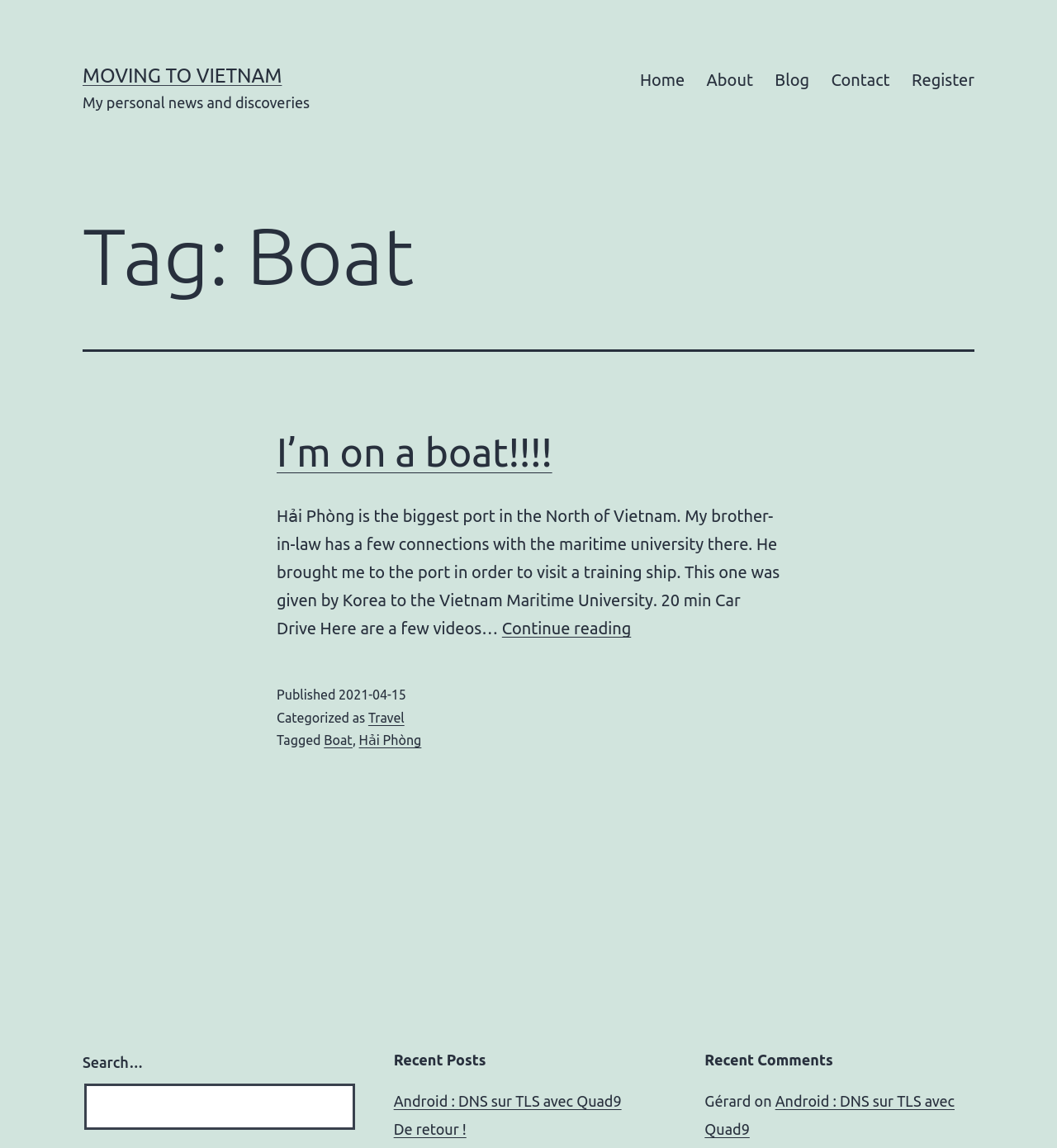Locate the bounding box coordinates of the element that should be clicked to execute the following instruction: "Click on the 'Home' link".

None